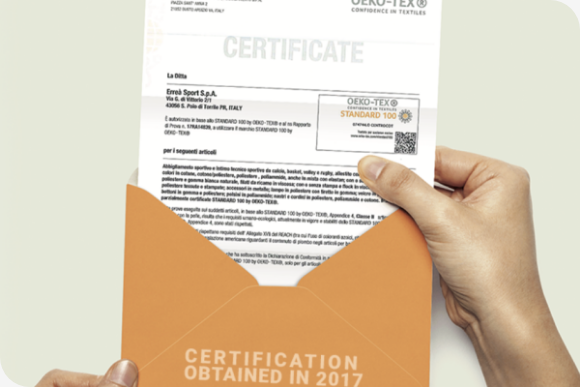What is the name of the company issuing the certification?
With the help of the image, please provide a detailed response to the question.

The certificate itself is from Erreà Sport S.p.A., which indicates its OEKO-TEX STANDARD 100 certification, signifying that the textile products have been tested for harmful substances, ensuring they are safe for human health.